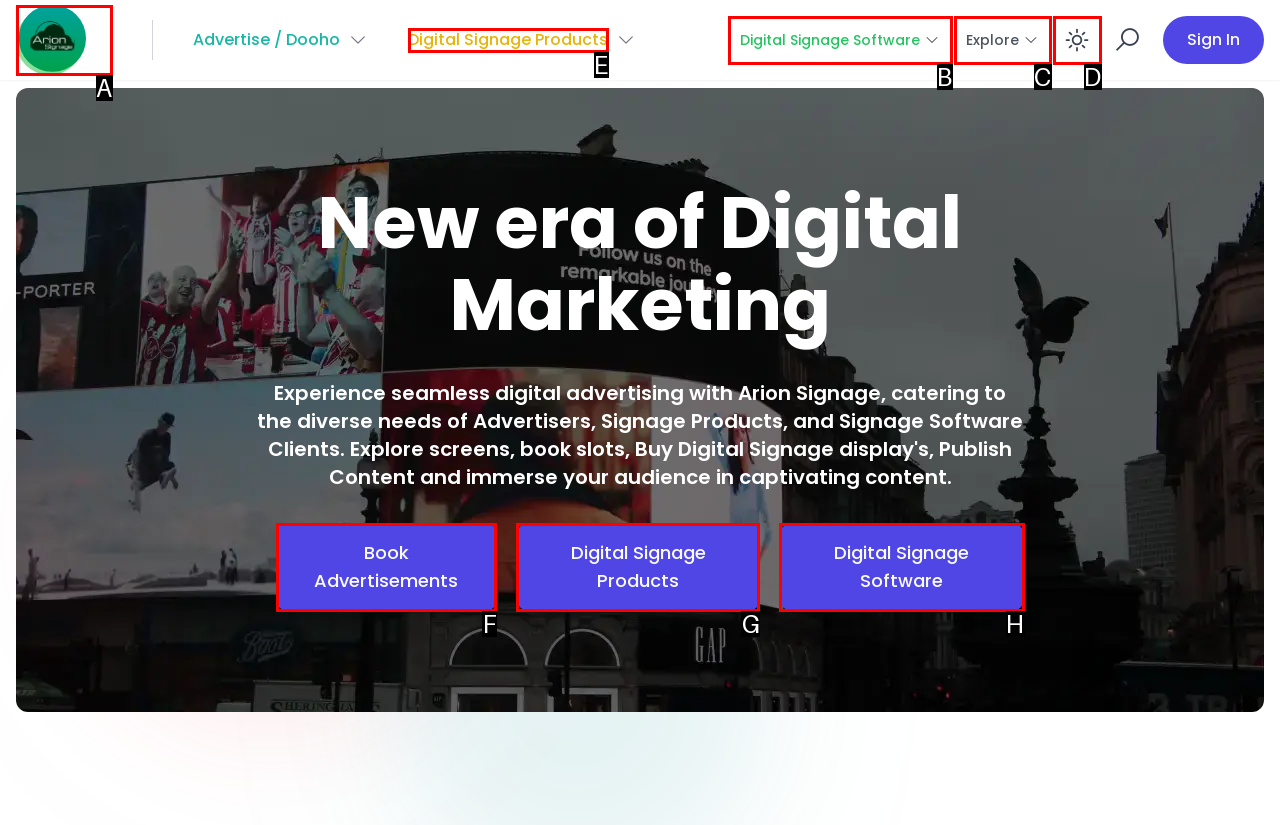From the options provided, determine which HTML element best fits the description: parent_node: Advertise / Dooho. Answer with the correct letter.

A